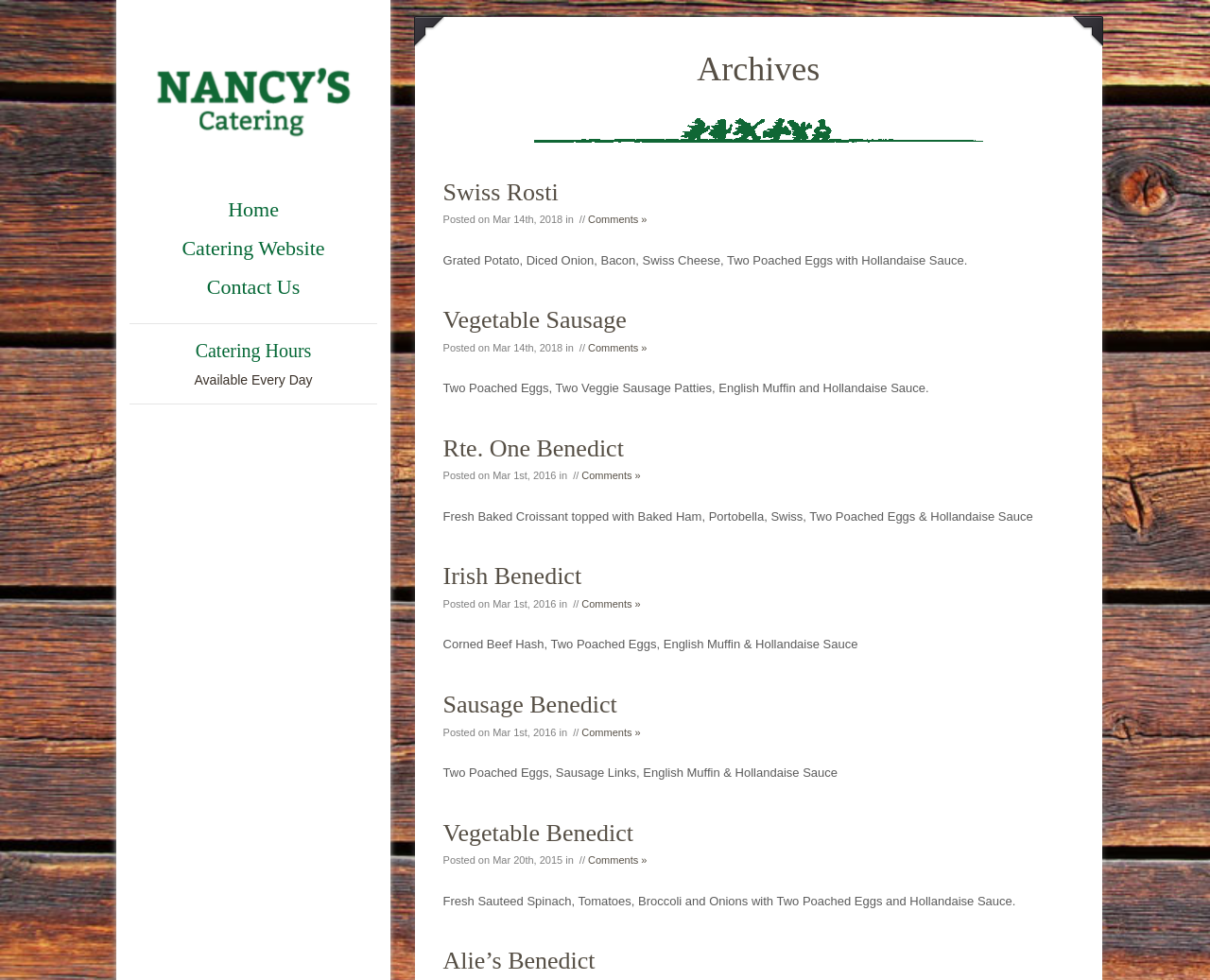How many poached eggs are in the Vegetable Benedict dish?
From the image, respond with a single word or phrase.

Two